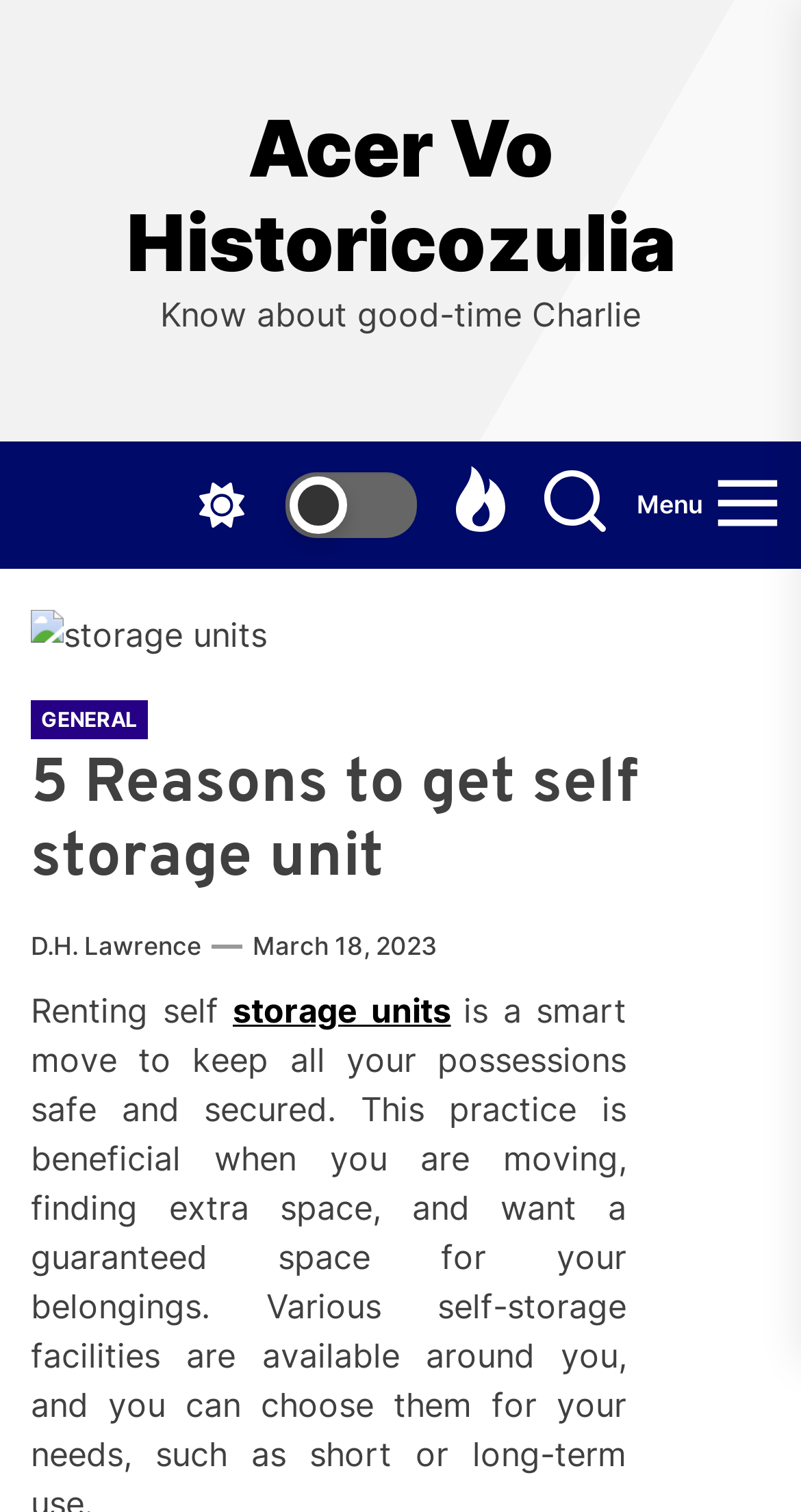Generate the main heading text from the webpage.

5 Reasons to get self storage unit